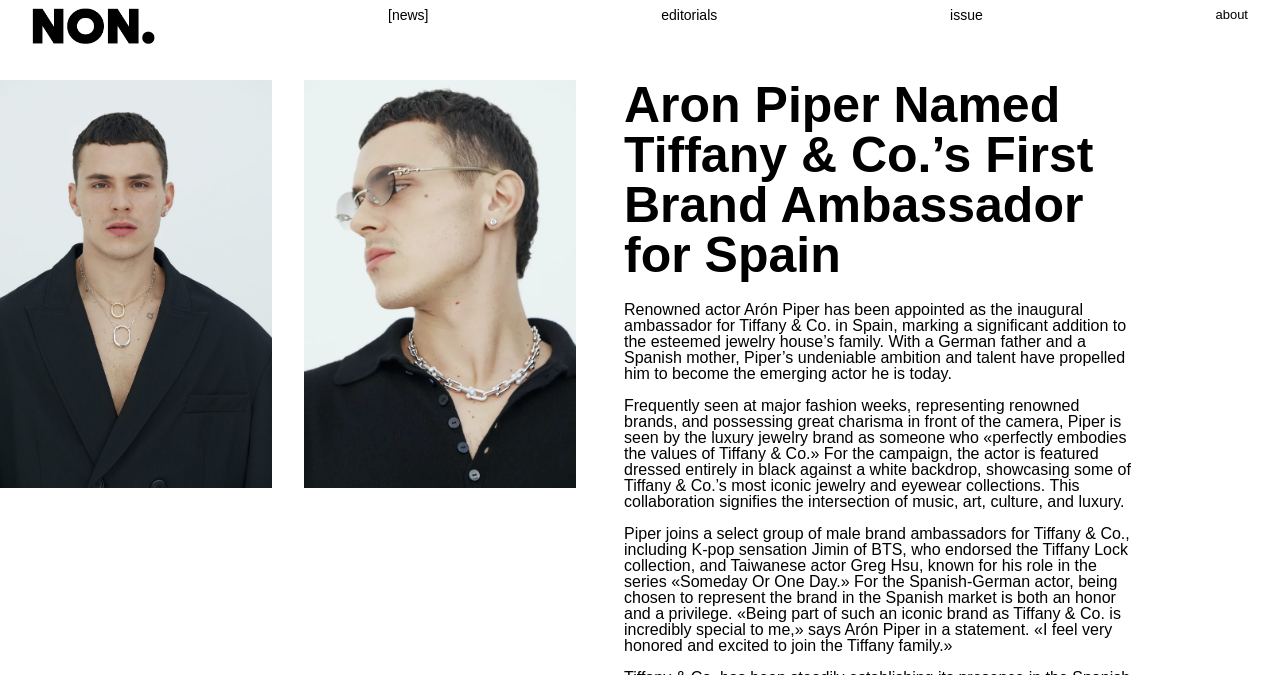What is the text of the webpage's headline?

Aron Piper Named Tiffany & Co.’s First Brand Ambassador for Spain